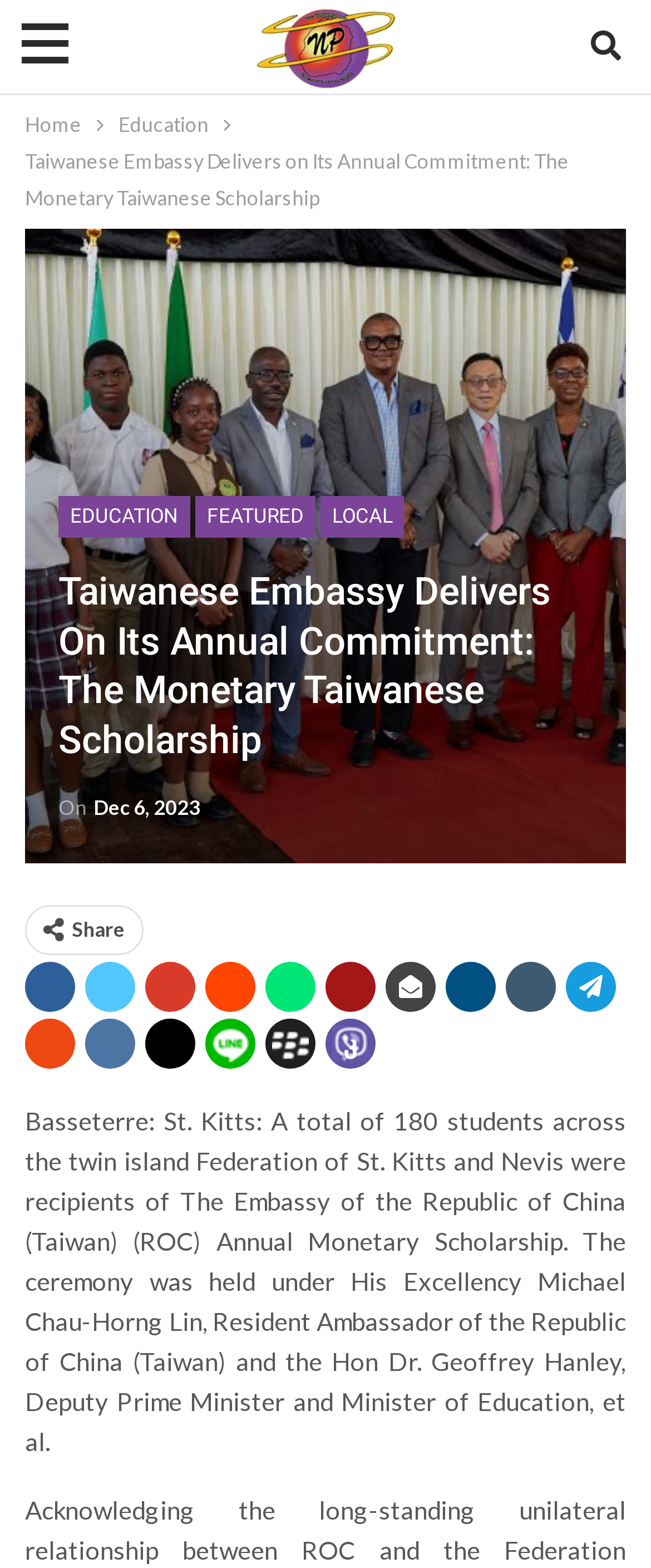Please specify the bounding box coordinates in the format (top-left x, top-left y, bottom-right x, bottom-right y), with values ranging from 0 to 1. Identify the bounding box for the UI component described as follows: Local

[0.492, 0.317, 0.621, 0.343]